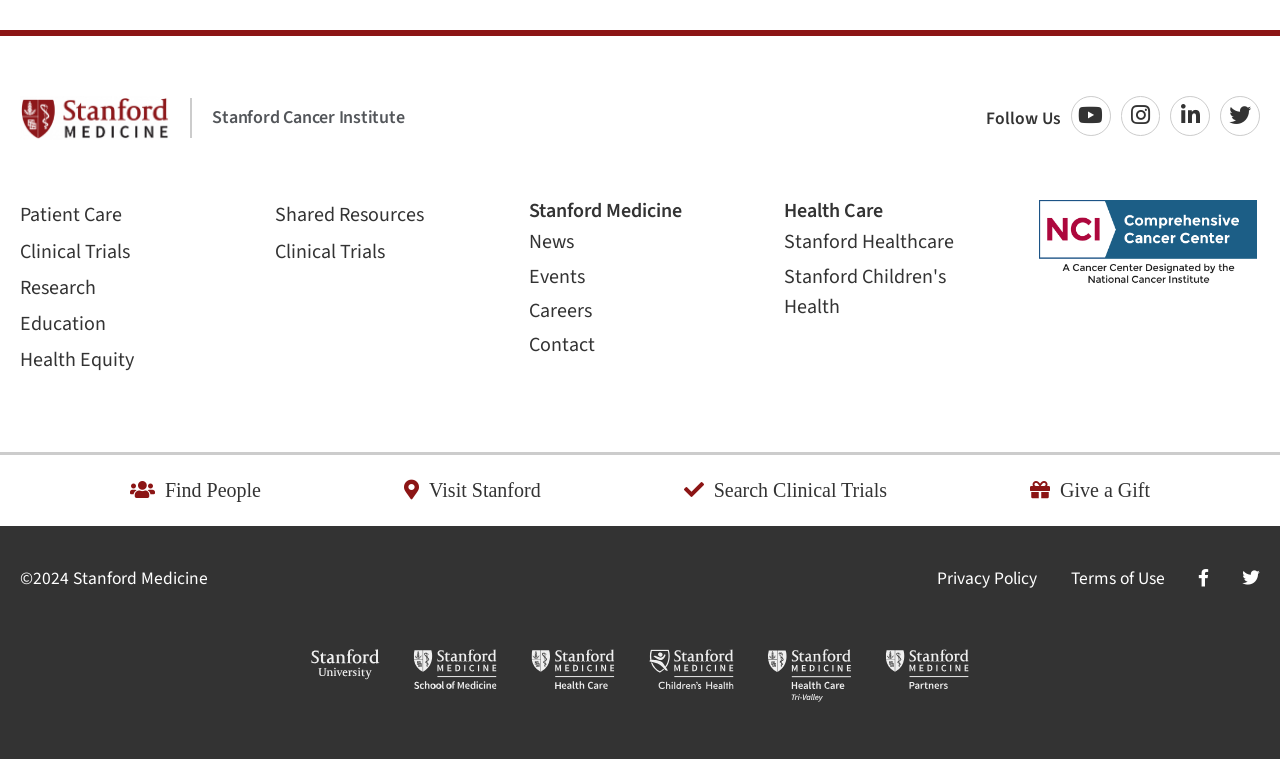Answer briefly with one word or phrase:
What is the copyright year?

2024